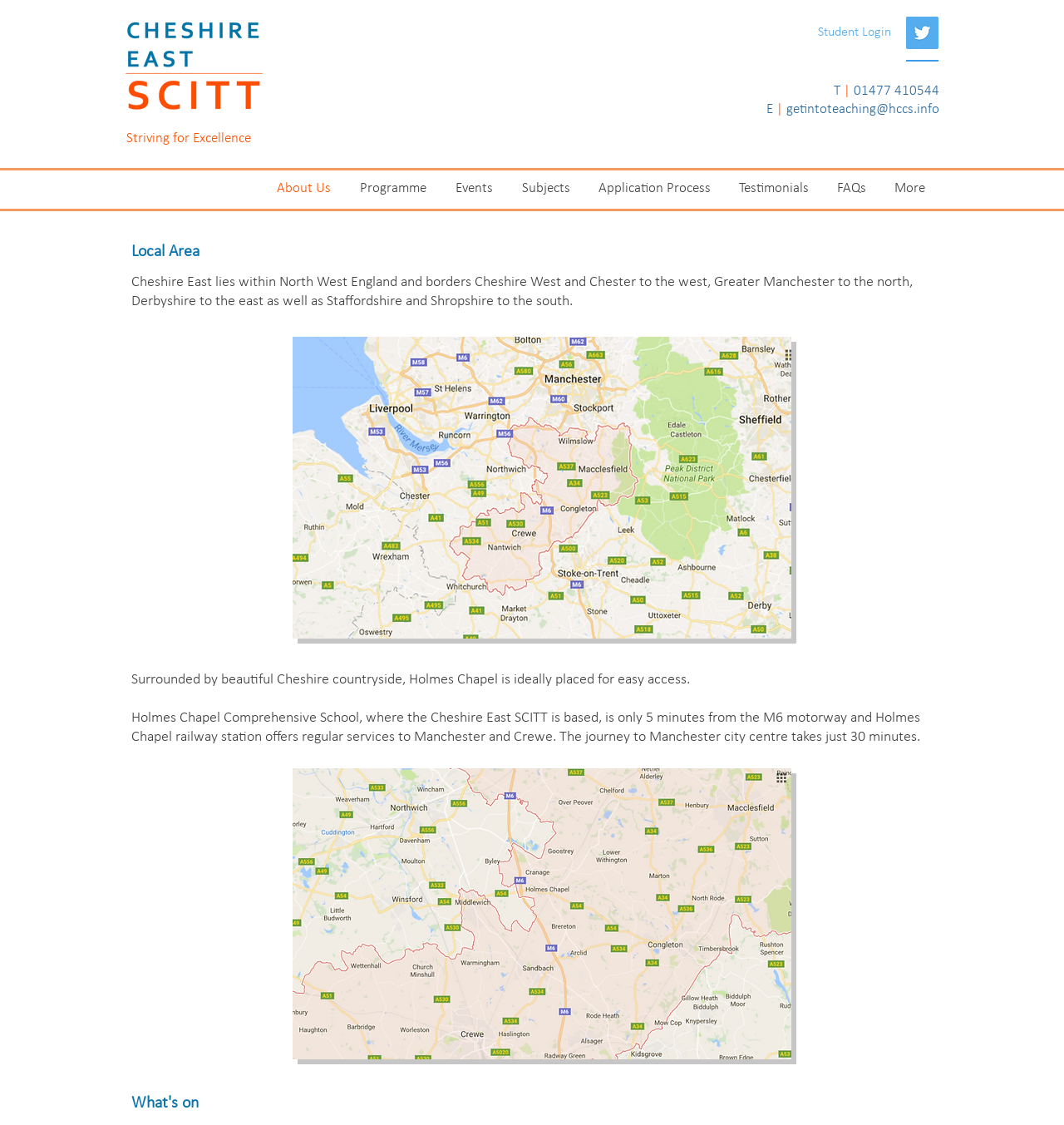Could you find the bounding box coordinates of the clickable area to complete this instruction: "Click Student Login"?

[0.761, 0.015, 0.845, 0.044]